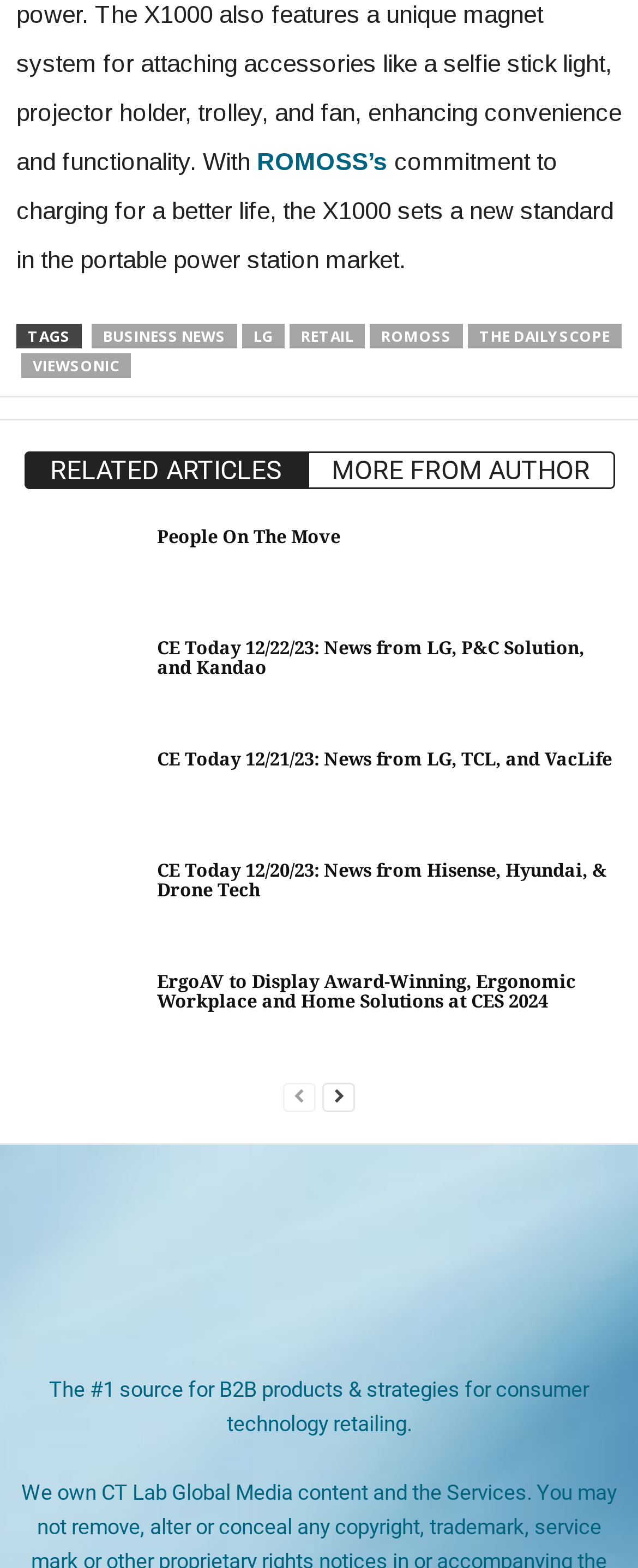Identify and provide the bounding box coordinates of the UI element described: "ROMOSS’s". The coordinates should be formatted as [left, top, right, bottom], with each number being a float between 0 and 1.

[0.403, 0.094, 0.608, 0.112]